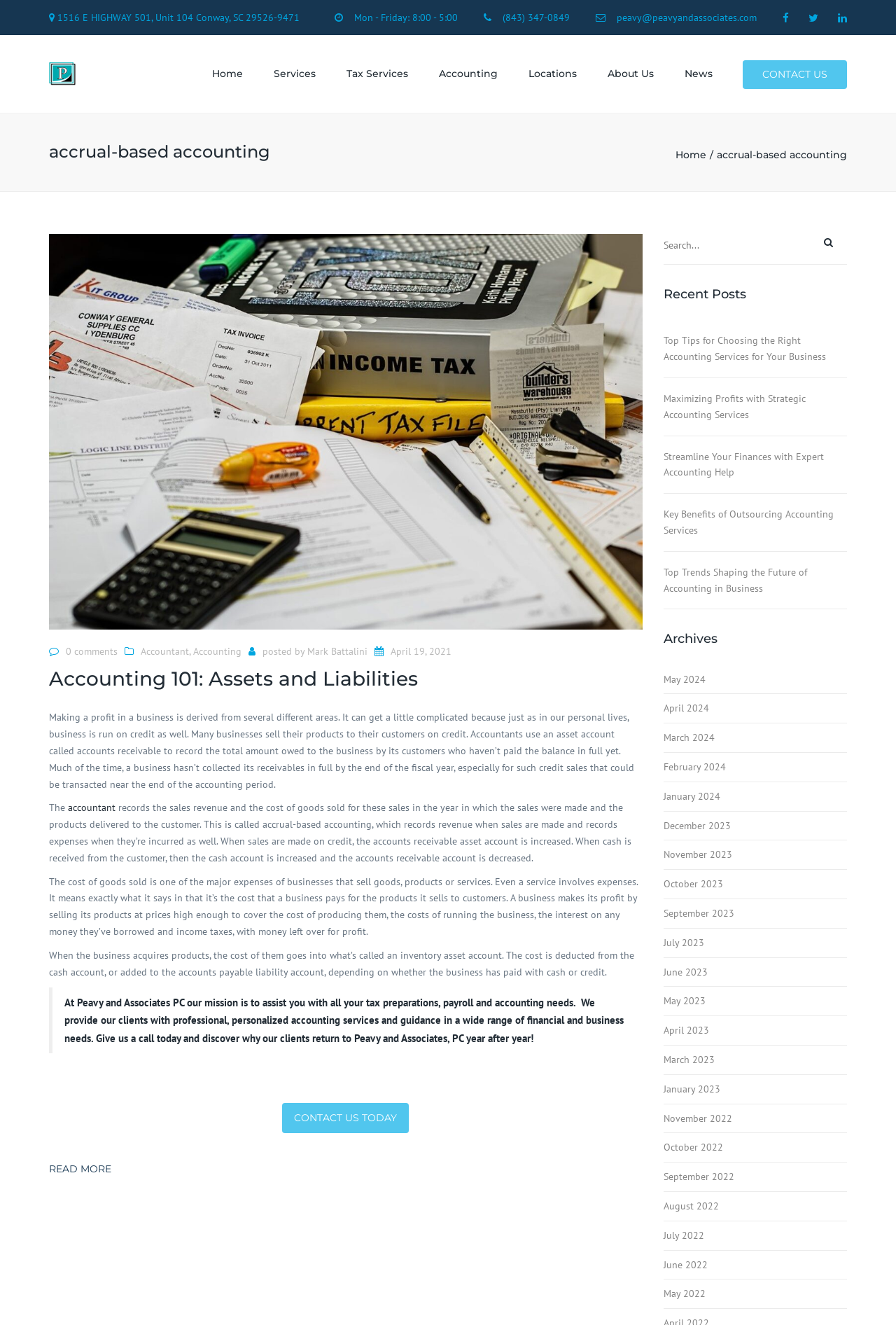Locate the bounding box coordinates of the area where you should click to accomplish the instruction: "Select a category from the dropdown".

None